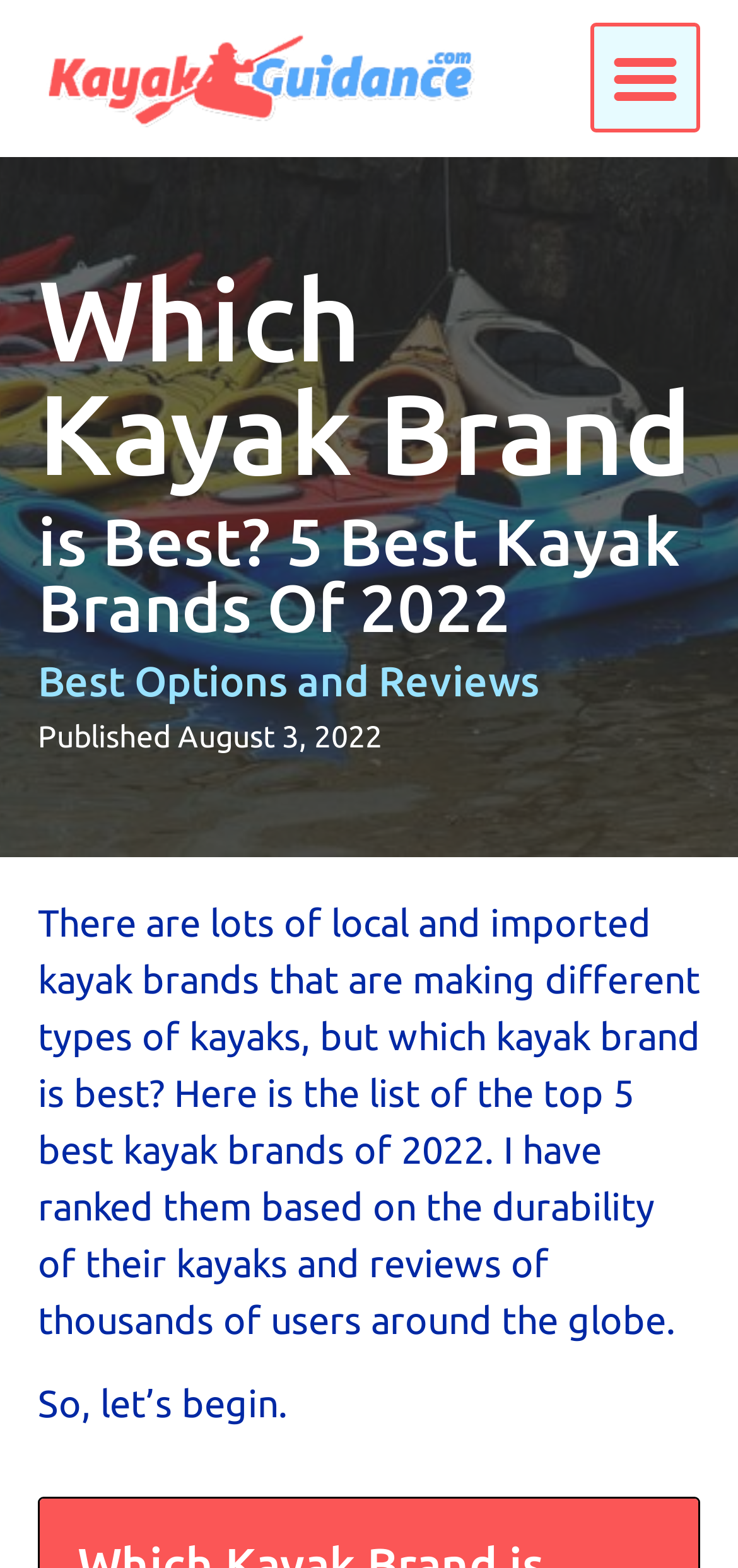Provide an in-depth caption for the elements present on the webpage.

The webpage is about comparing kayak brands, with a focus on finding the best one. At the top left of the page, there is a logo for "Kayak Guidance" accompanied by a link to the same. To the right of the logo, there is a menu toggle button. 

Below the logo, there are three headings that span the width of the page. The first heading reads "Which Kayak Brand", the second "is Best? 5 Best Kayak Brands Of 2022", and the third "Best Options and Reviews". 

Underneath the headings, there is a publication date "Published August 3, 2022" on the left side of the page. Below the publication date, there is a paragraph of text that explains the purpose of the article, which is to compare kayak brands based on durability and user reviews. The text also mentions that the top 5 best kayak brands of 2022 will be listed. 

Finally, at the bottom of the page, there is a sentence "So, let’s begin" that likely introduces the start of the comparison or review of the kayak brands.